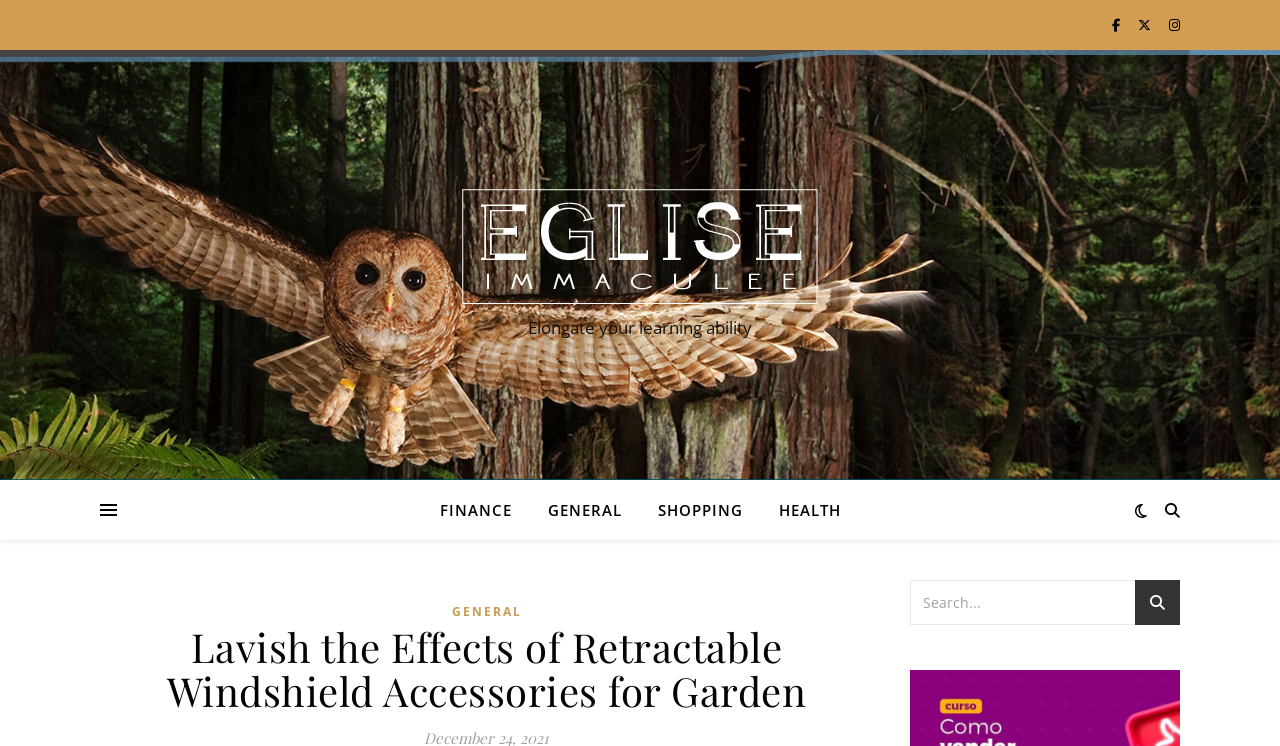Extract the main heading from the webpage content.

Lavish the Effects of Retractable Windshield Accessories for Garden